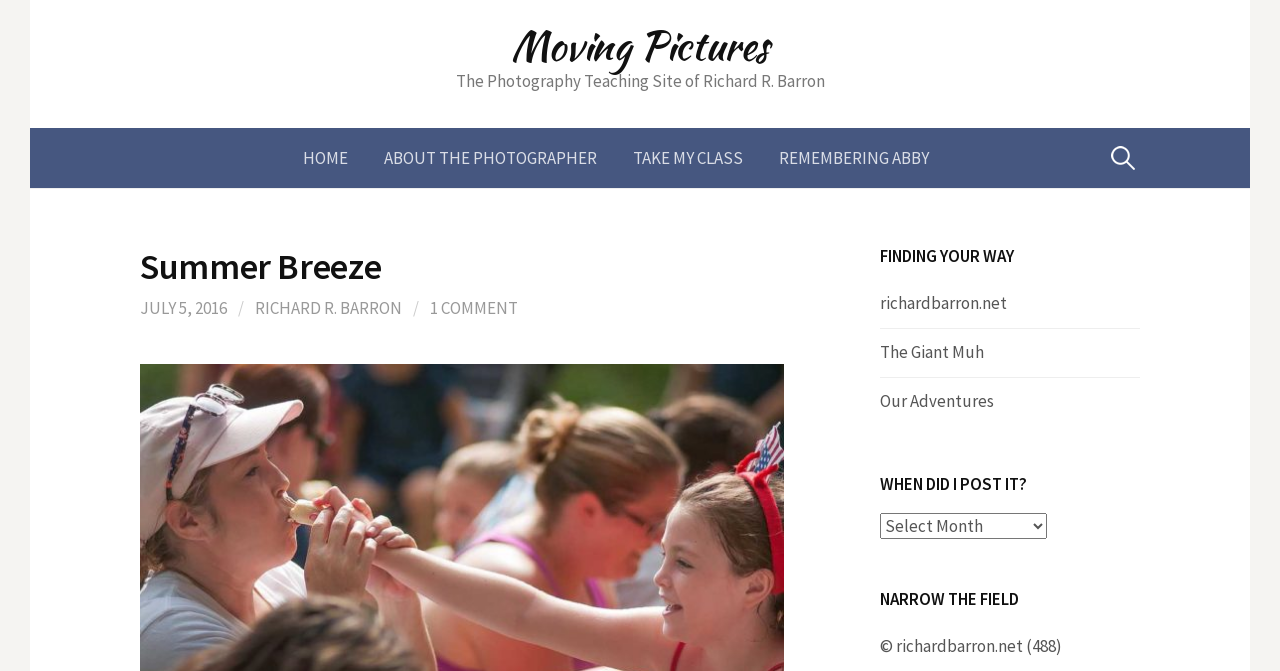Write an extensive caption that covers every aspect of the webpage.

The webpage is titled "Summer Breeze – Moving Pictures" and appears to be a photography teaching site. At the top, there is a heading "Moving Pictures" with a link to the same title. Below this, there is a static text describing the site as "The Photography Teaching Site of Richard R. Barron".

The main navigation menu is located in the middle top section, consisting of five links: "HOME", "ABOUT THE PHOTOGRAPHER", "TAKE MY CLASS", "REMEMBERING ABBY", and a search box with a label "Search for:". The search box is accompanied by a static text "Search for:".

Below the navigation menu, there is a section with a heading "Summer Breeze" and a link to a date "JULY 5, 2016". This section also contains a link to the author's name "RICHARD R. BARRON" and a link to "1 COMMENT".

On the right side of the page, there are three sections with headings "FINDING YOUR WAY", "WHEN DID I POST IT?", and "NARROW THE FIELD". The "FINDING YOUR WAY" section contains three links to external websites. The "WHEN DID I POST IT?" section has a static text and a combobox with the same title. The "NARROW THE FIELD" section is empty.

At the bottom of the page, there is a copyright notice "© richardbarron.net" with a link, accompanied by a static text "(488)".